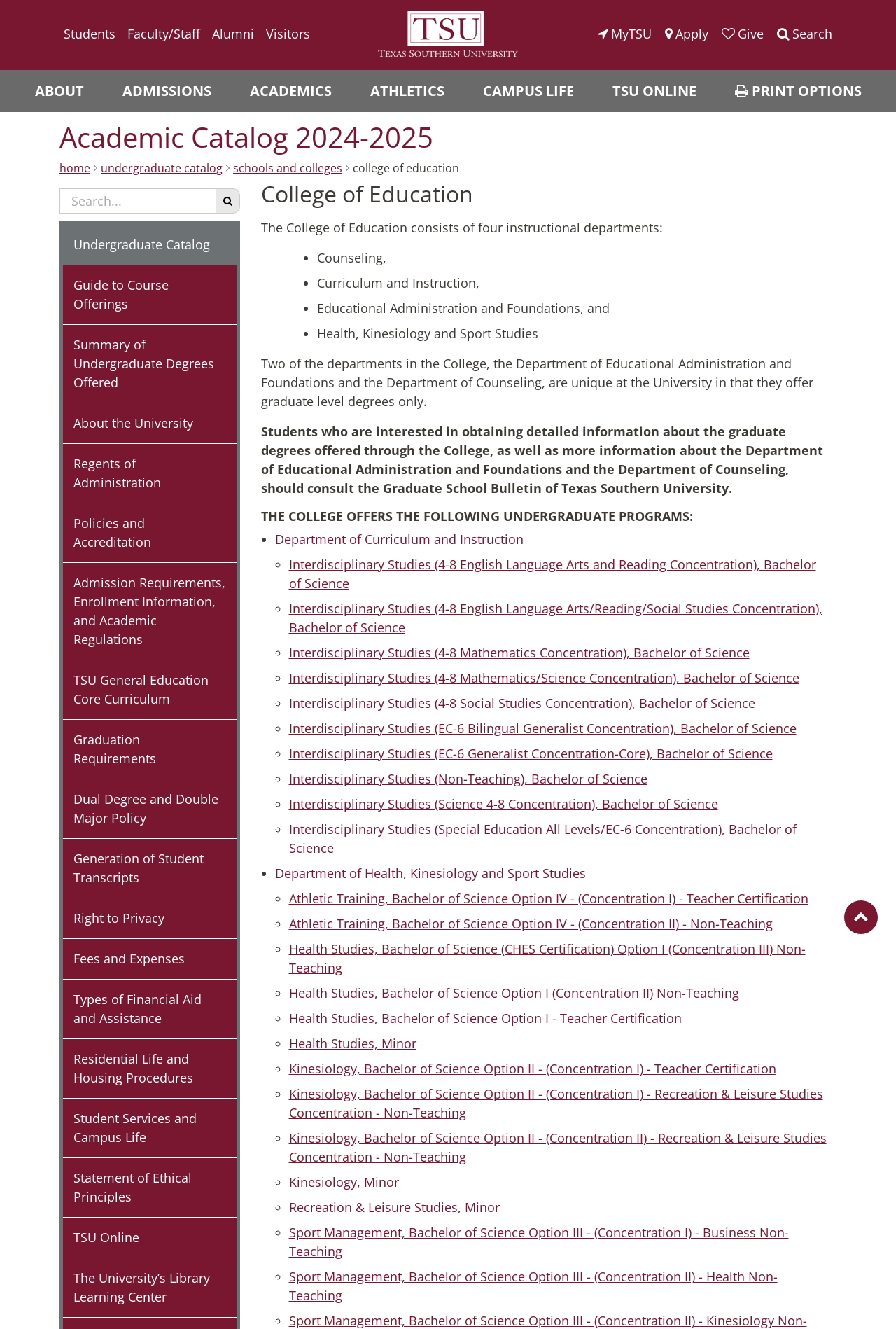Highlight the bounding box coordinates of the region I should click on to meet the following instruction: "Click on Apply".

[0.738, 0.017, 0.795, 0.033]